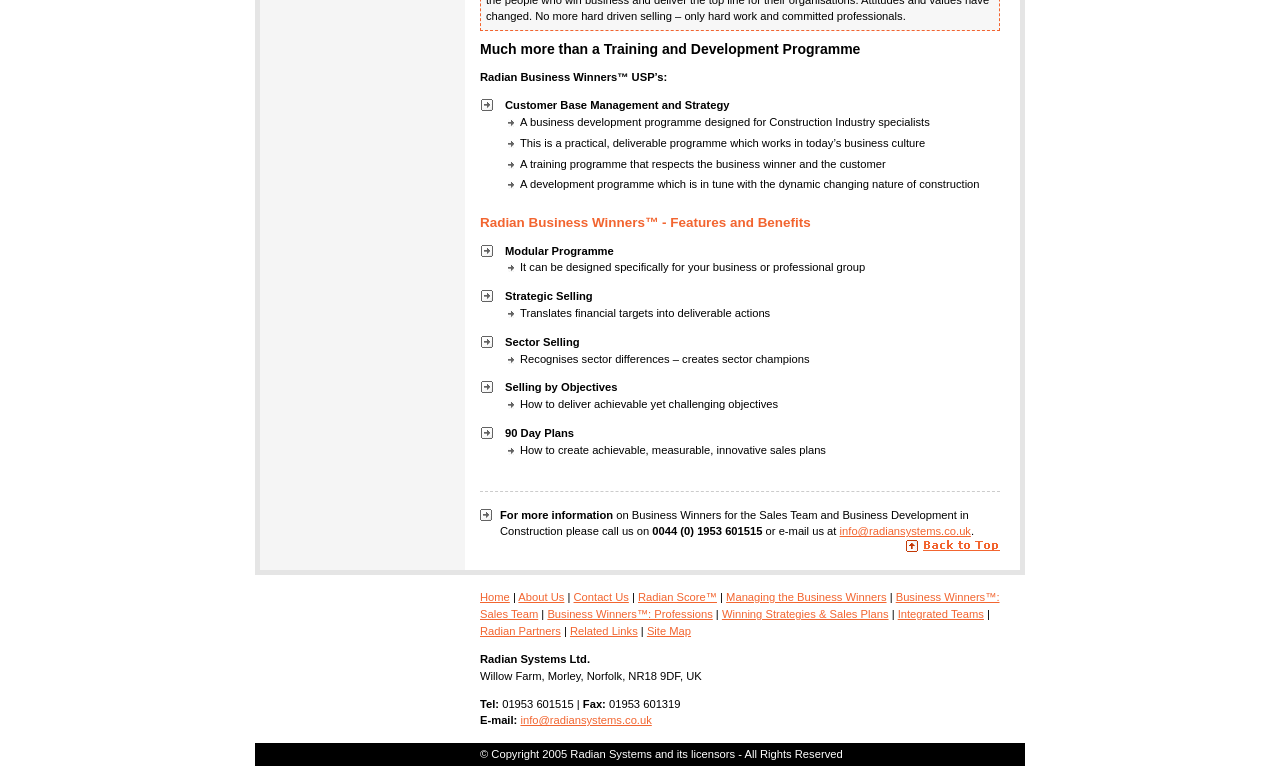Predict the bounding box of the UI element that fits this description: "Winning Strategies & Sales Plans".

[0.564, 0.794, 0.694, 0.81]